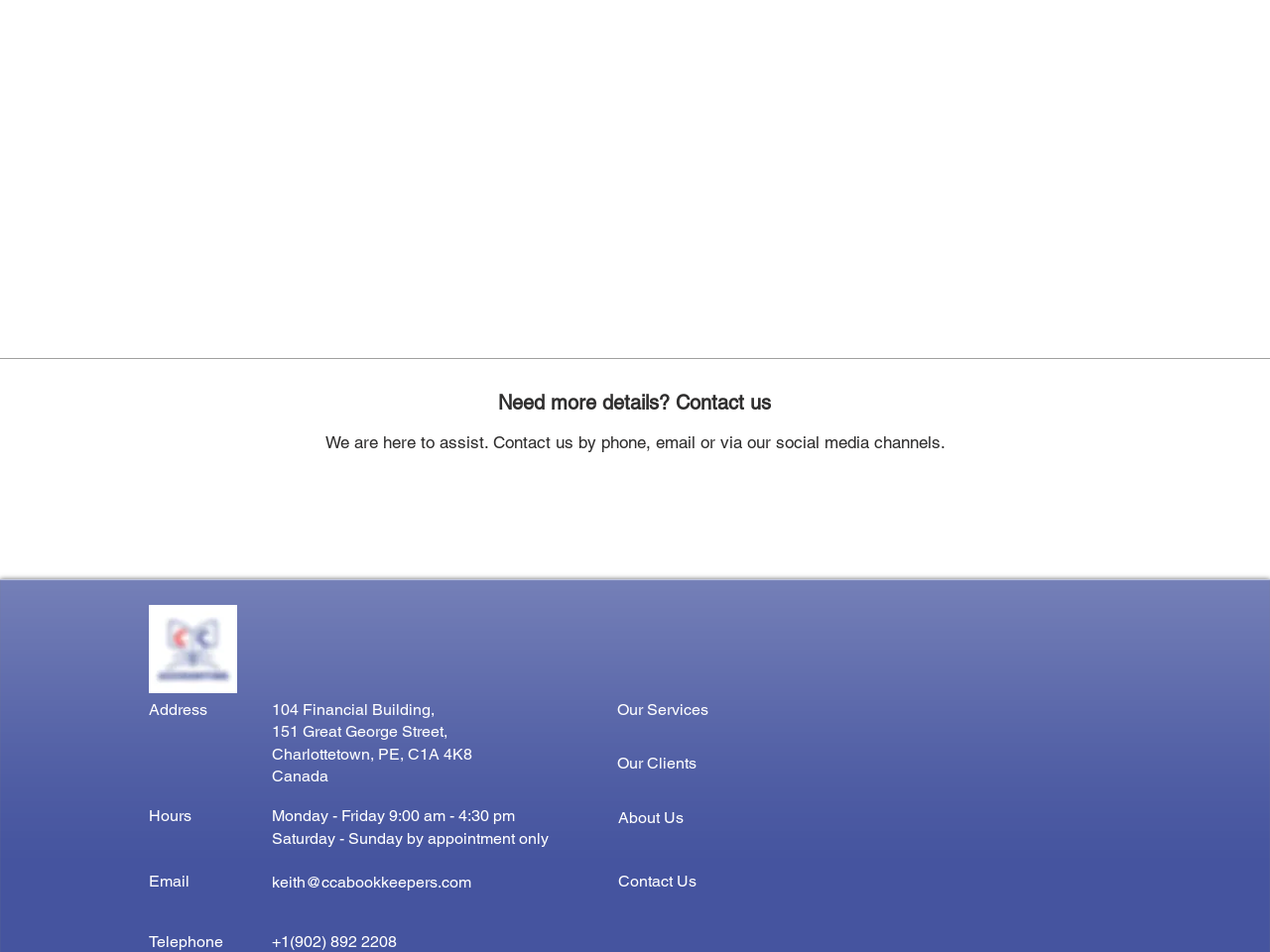How can I contact the company?
Refer to the image and respond with a one-word or short-phrase answer.

By phone, email, or social media